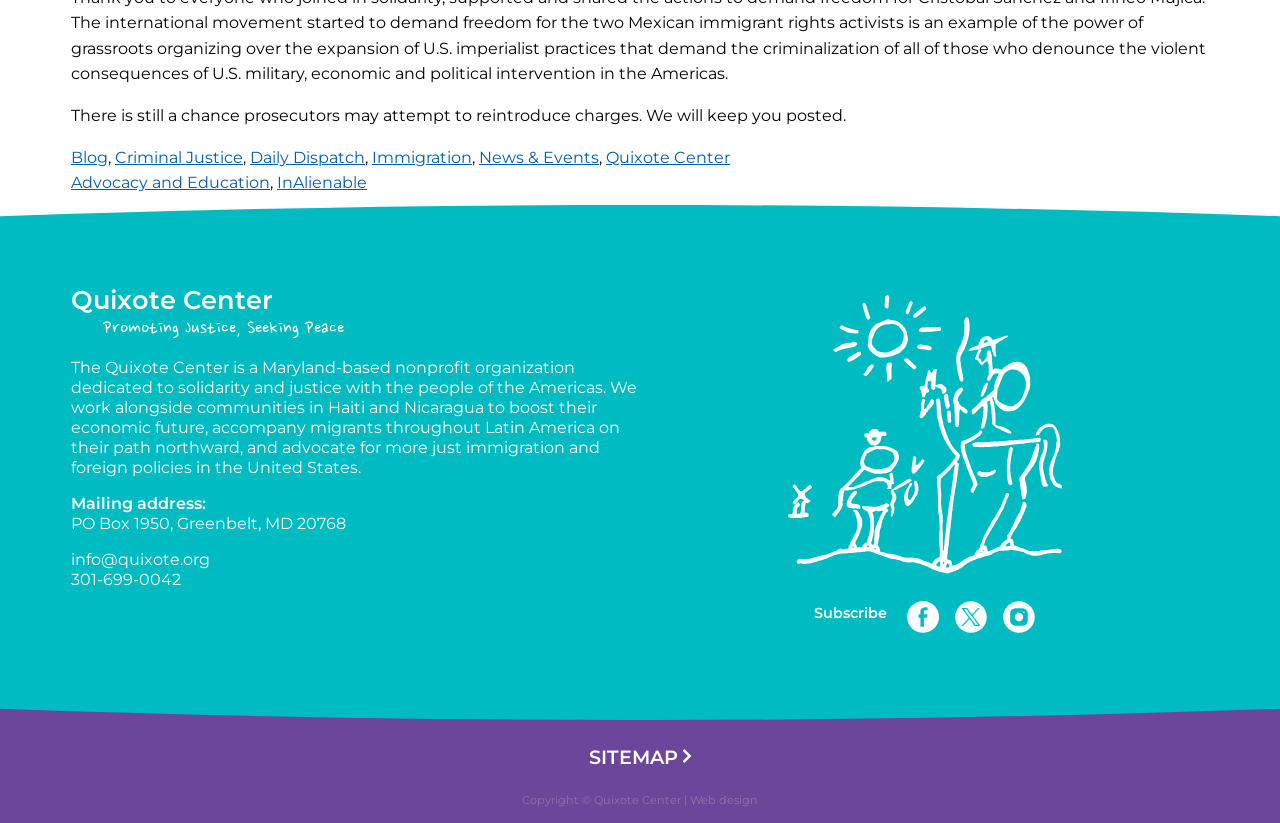Please mark the bounding box coordinates of the area that should be clicked to carry out the instruction: "Visit the 'Quixote Center' homepage".

[0.605, 0.691, 0.839, 0.714]